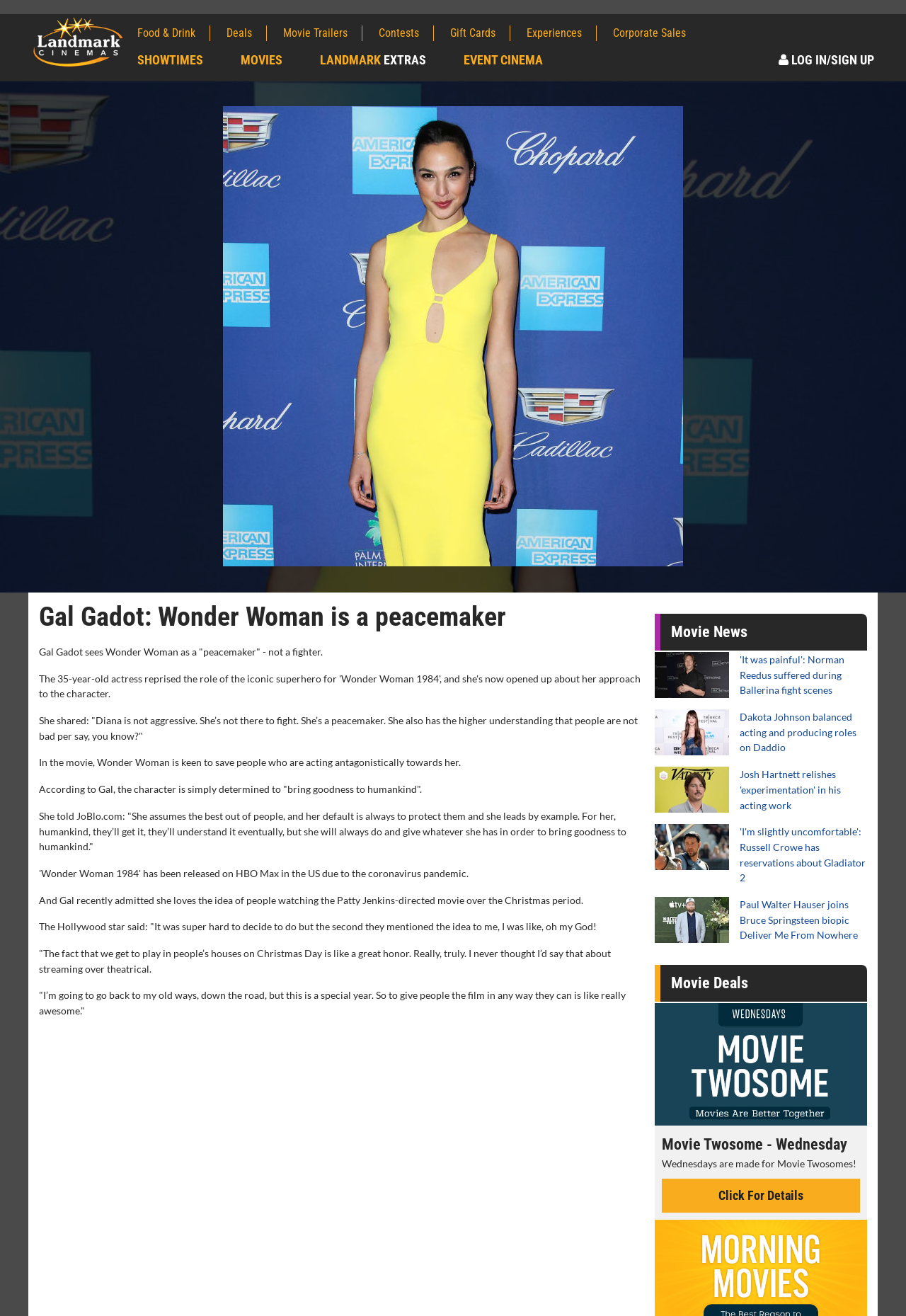What is the purpose of Wonder Woman according to Gal Gadot?
Utilize the information in the image to give a detailed answer to the question.

According to the article, Gal Gadot said that Wonder Woman is determined to 'bring goodness to humankind'. This suggests that the purpose of Wonder Woman is to promote goodness and positivity in the world.